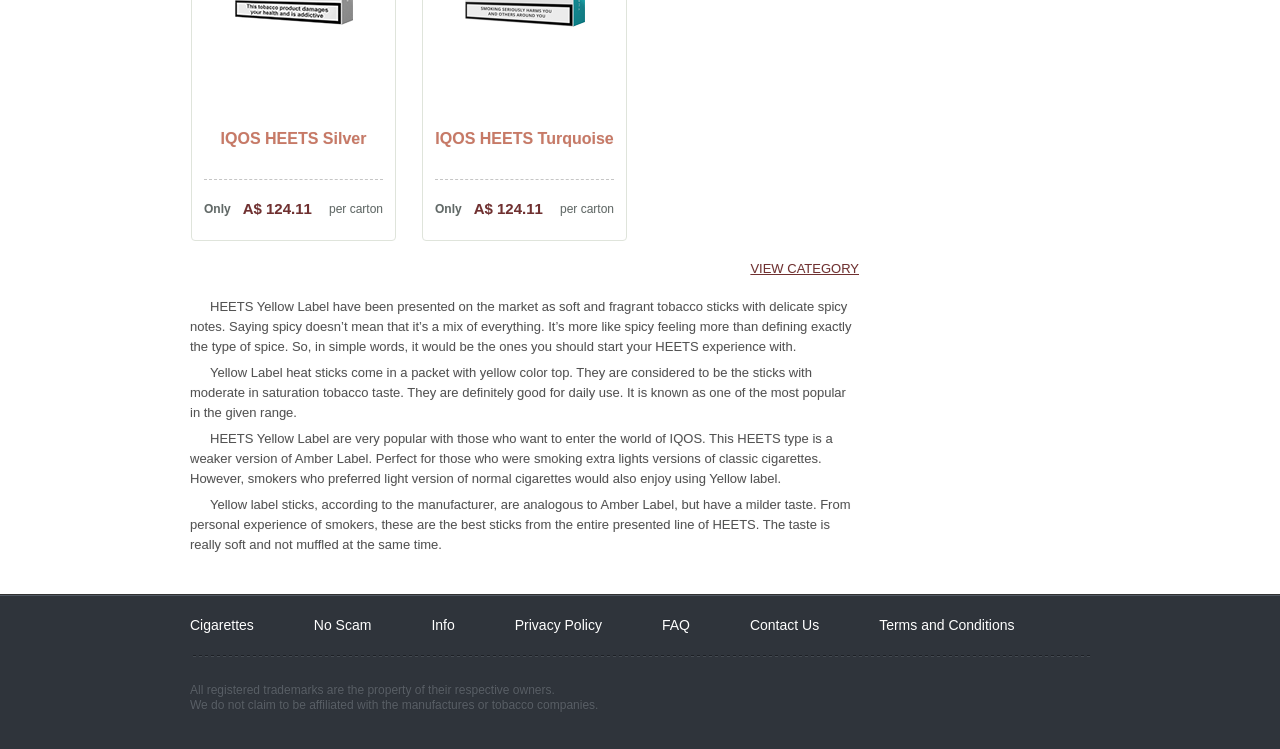What is the price of IQOS HEETS Silver?
Answer the question using a single word or phrase, according to the image.

A$ 124.11